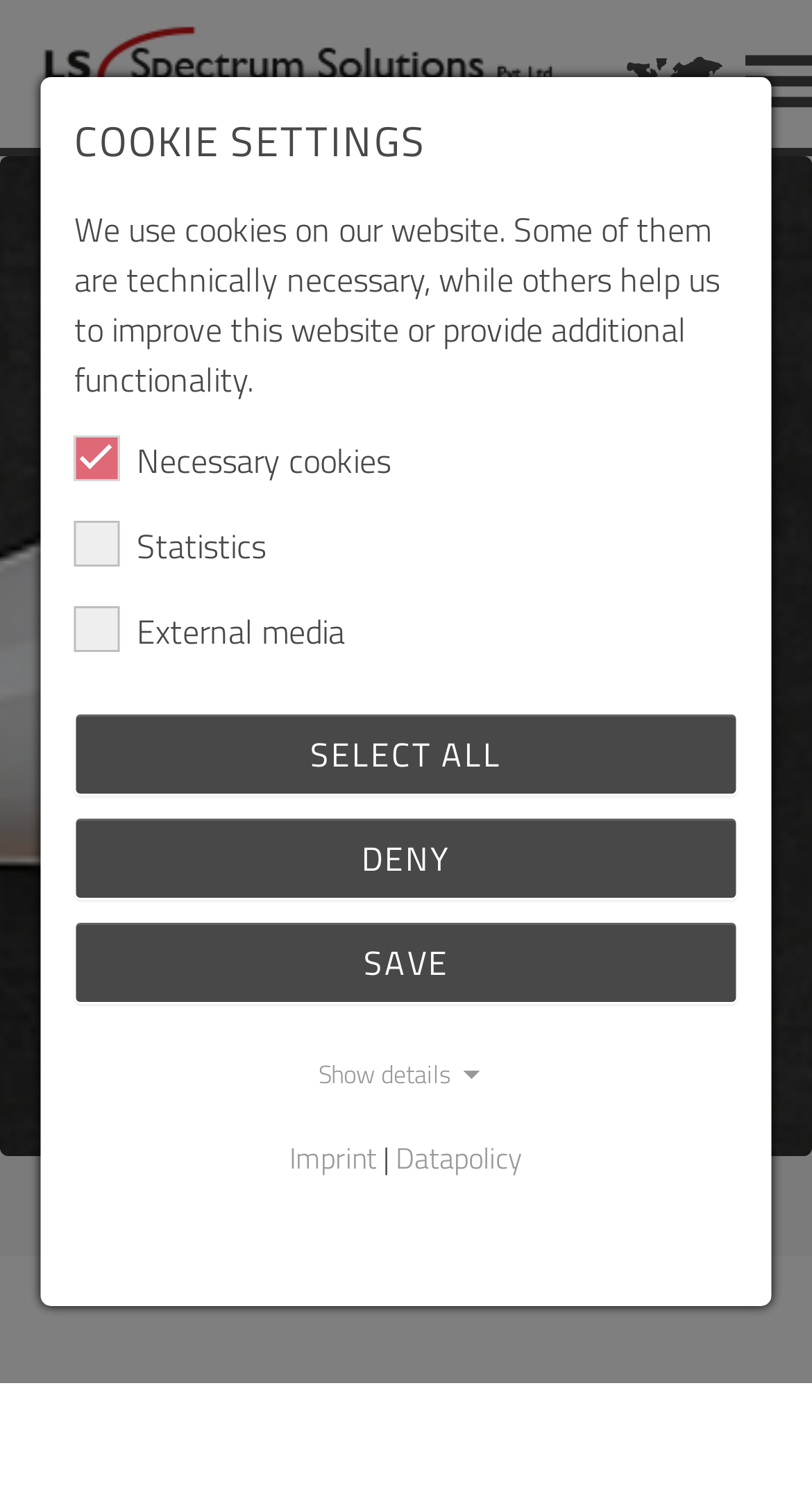Please use the details from the image to answer the following question comprehensively:
What is the position of the 'News' heading?

I determined the answer by examining the bounding box coordinates of the 'News' heading element, which has a y1 value of 0.384 and a y2 value of 0.482, indicating that it is located in the middle of the page.